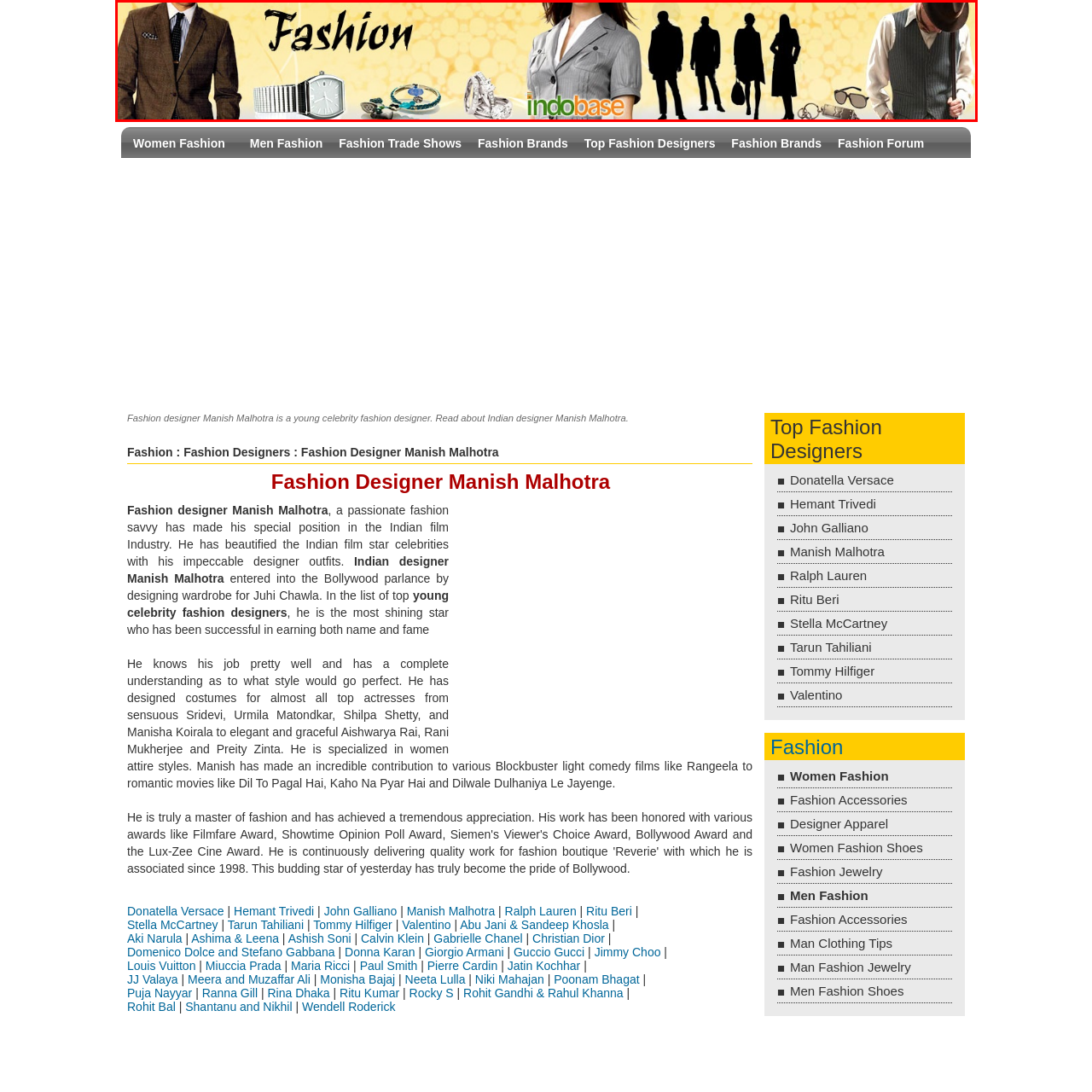Describe in detail the image that is highlighted by the red bounding box.

The image showcases a vibrant and stylish fashion banner that embodies contemporary fashion aesthetics. Dominated by a striking combination of visuals, the left side features a well-dressed man in a classic brown suit, exuding sophistication. Adjacent to him, the image displays a chic woman dressed in a stylish gray outfit, exemplifying modern elegance. Silhouettes of figures in fashionable attire stand in the middle, enhancing the theme of diverse fashion statements. 

Accentuating the overall design, fashionable accessories such as watches, jewelry, and sunglasses are artfully arranged in the foreground, highlighting key elements of fashion. The word "Fashion," prominently displayed in artistic typography, sets the tone for this visually appealing ensemble, while the brand name "indobase," in a playful font below, suggests a focus on curated fashion content. The background features a light, textured pattern that adds depth and warmth, making the overall composition inviting and trendy.